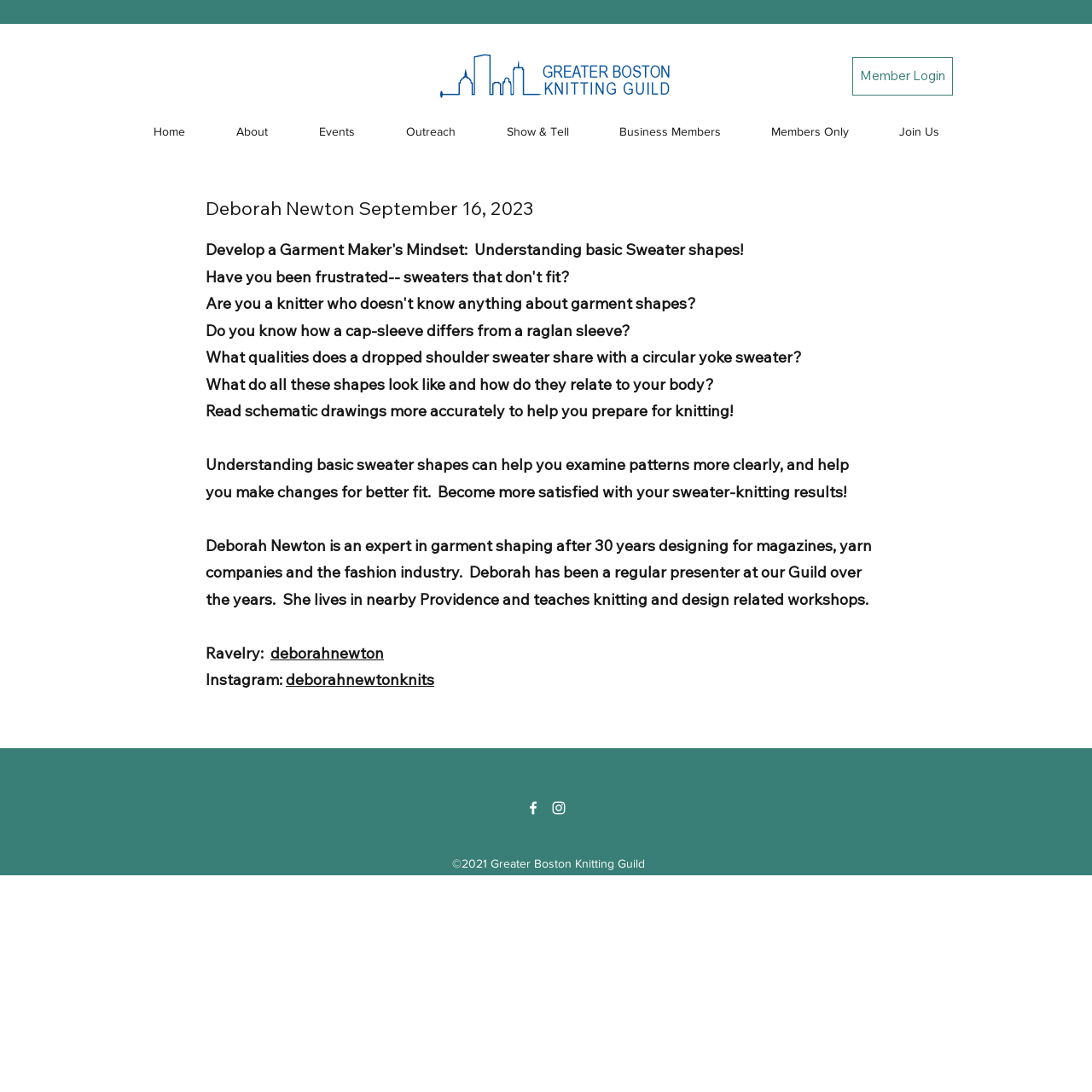What is the purpose of the event?
Please analyze the image and answer the question with as much detail as possible.

The purpose of the event is to help attendees improve their sweater-knitting results by understanding basic sweater shapes. This is indicated by the text on the webpage, which states 'Become more satisfied with your sweater-knitting results!'.